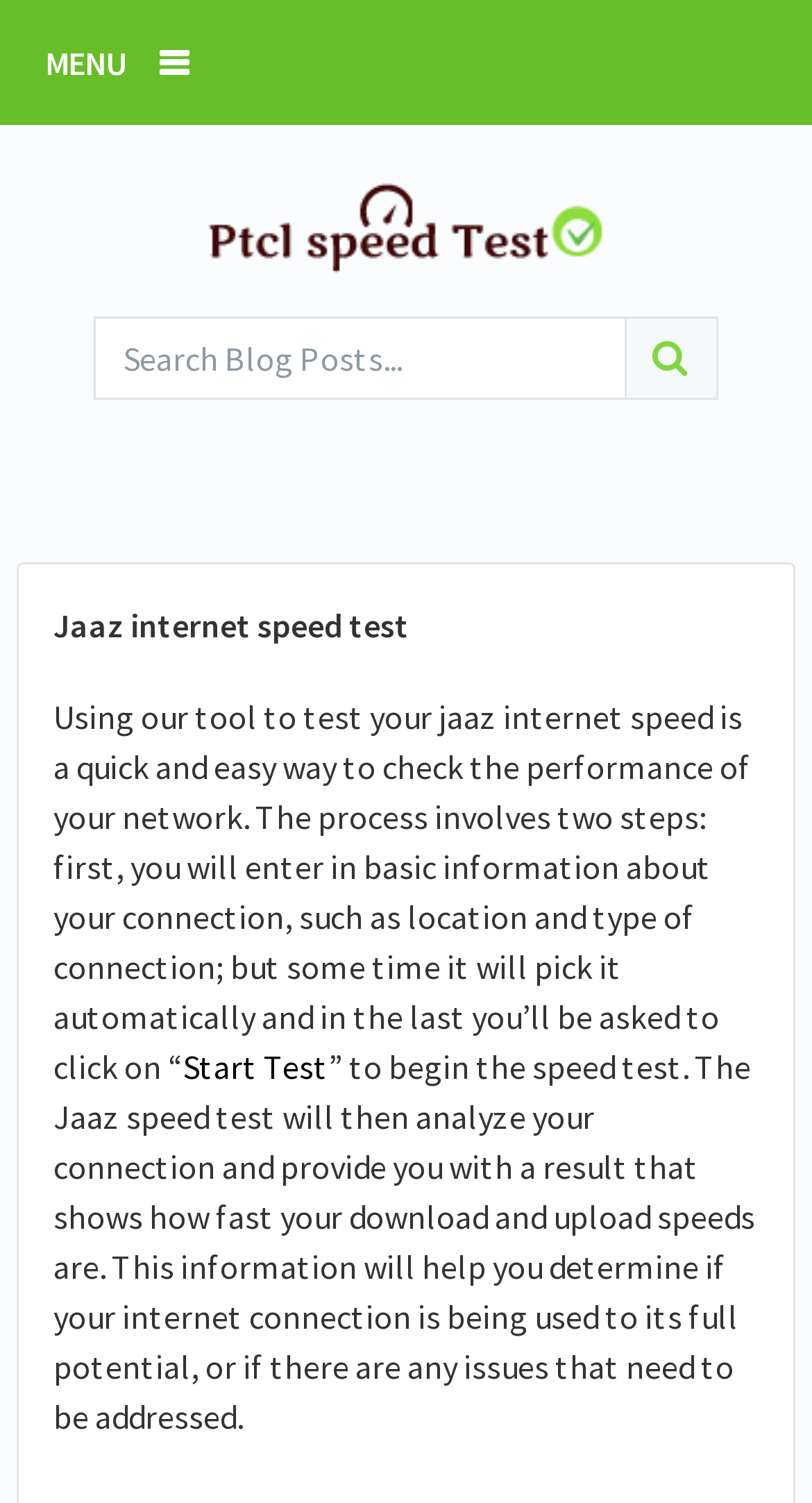Bounding box coordinates should be in the format (top-left x, top-left y, bottom-right x, bottom-right y) and all values should be floating point numbers between 0 and 1. Determine the bounding box coordinate for the UI element described as: name="s" placeholder="Search Blog Posts..."

[0.115, 0.211, 0.769, 0.266]